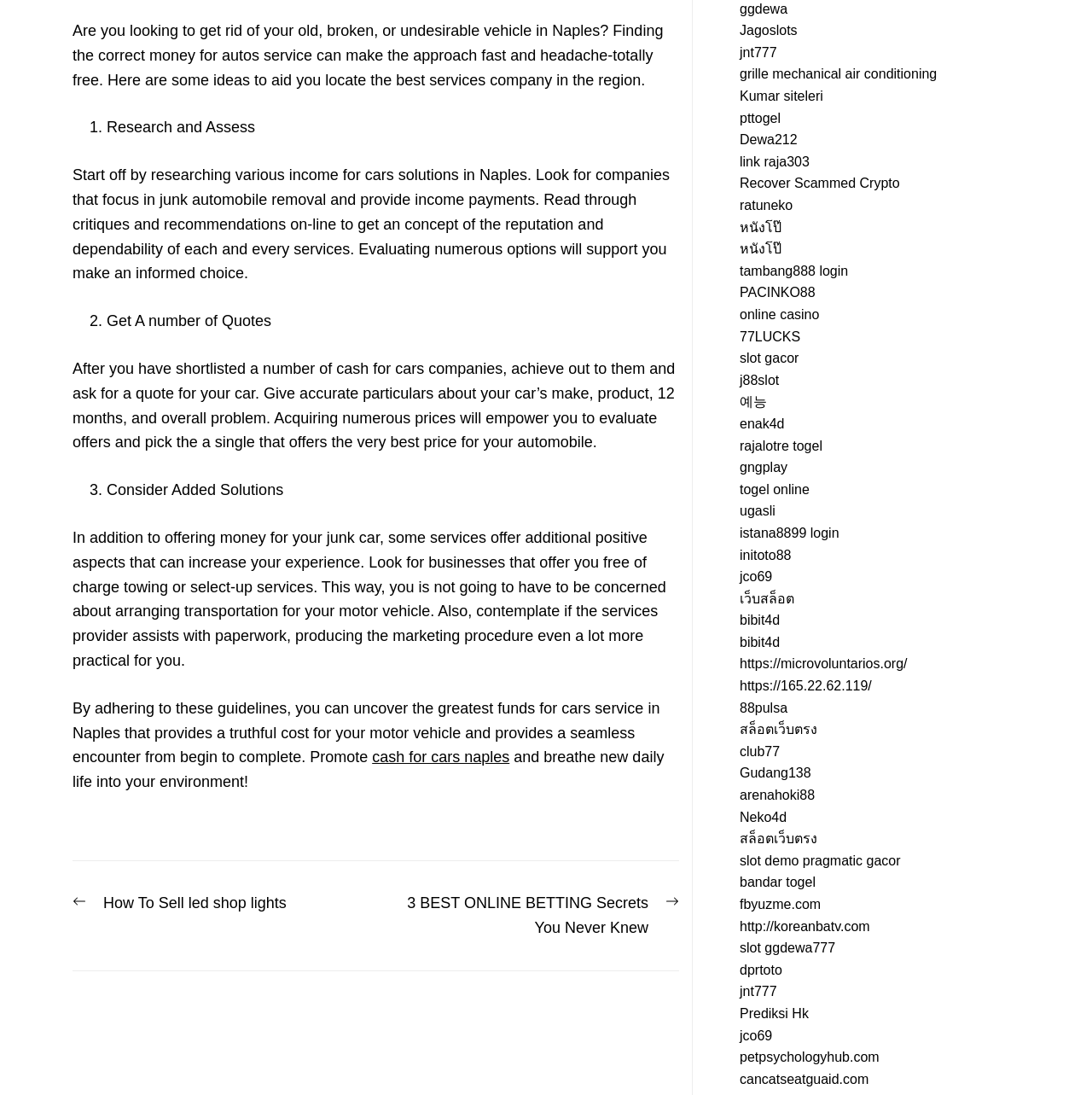Are there any links to other websites or resources provided?
Observe the image and answer the question with a one-word or short phrase response.

Yes